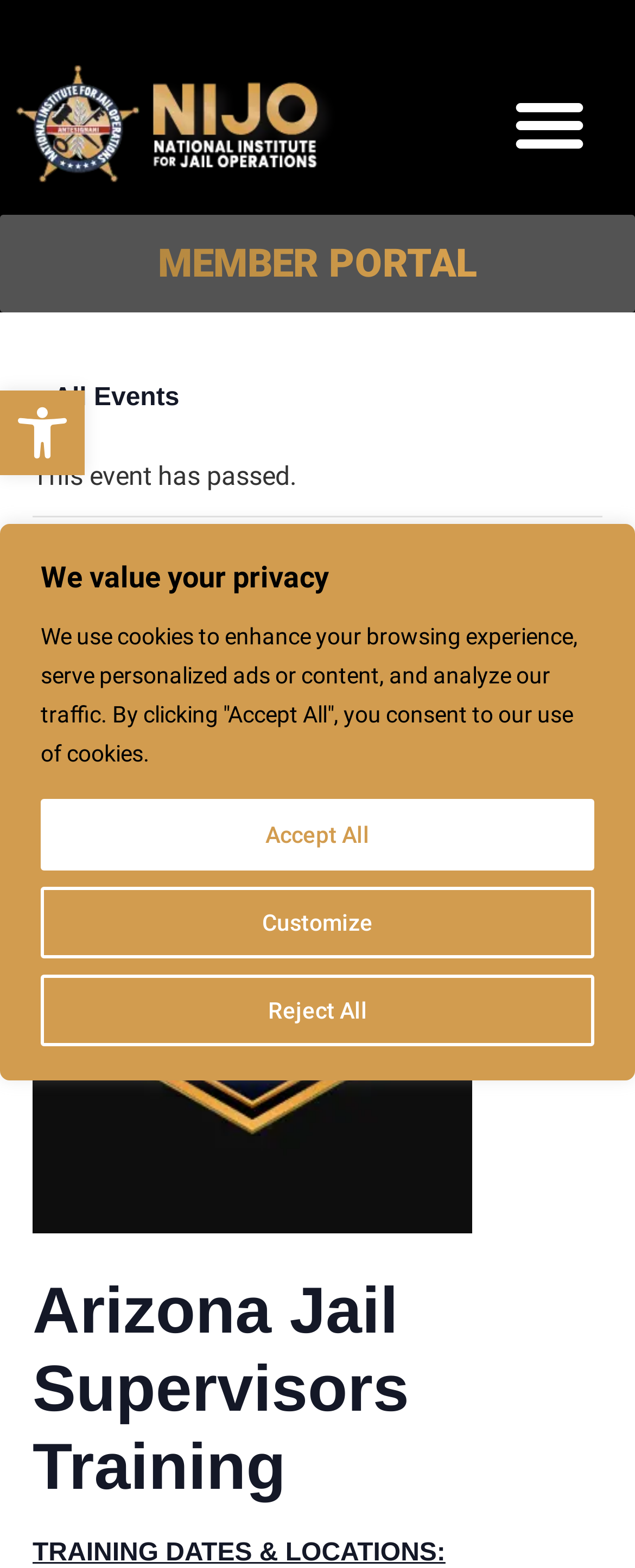Describe all the significant parts and information present on the webpage.

The webpage is about the Arizona Jail Supervisor Training, specifically Session 1, offered by the National Institute for Jail Operations (NIJO). At the top left corner, there is a button to open the toolbar accessibility tools, accompanied by an image with the same description. 

Below the accessibility tools button, there is a privacy notice that spans the entire width of the page, informing users about the use of cookies and providing options to customize, reject, or accept all cookies. 

On the top right corner, there is a menu toggle button. Below it, there is a link to the member portal, which is a prominent feature on the page. 

The main content of the page is about the training event, which has already passed. The title "Arizona Jail Supervisor Training – Session 1" is prominently displayed, followed by the dates of the event, March 20-21, 2023. The event is free, as indicated by the "FREE" label. 

Further down the page, there is a heading that mentions "Arizona Jail Supervisors Training" again, and a section that appears to provide details about the training dates and locations.